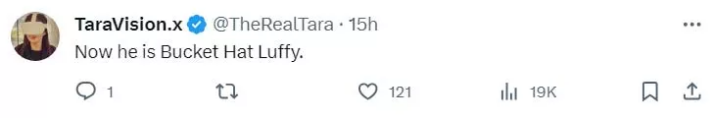Kindly respond to the following question with a single word or a brief phrase: 
What is the name of the parade where the incident occurred?

Macy's Thanksgiving Day Parade